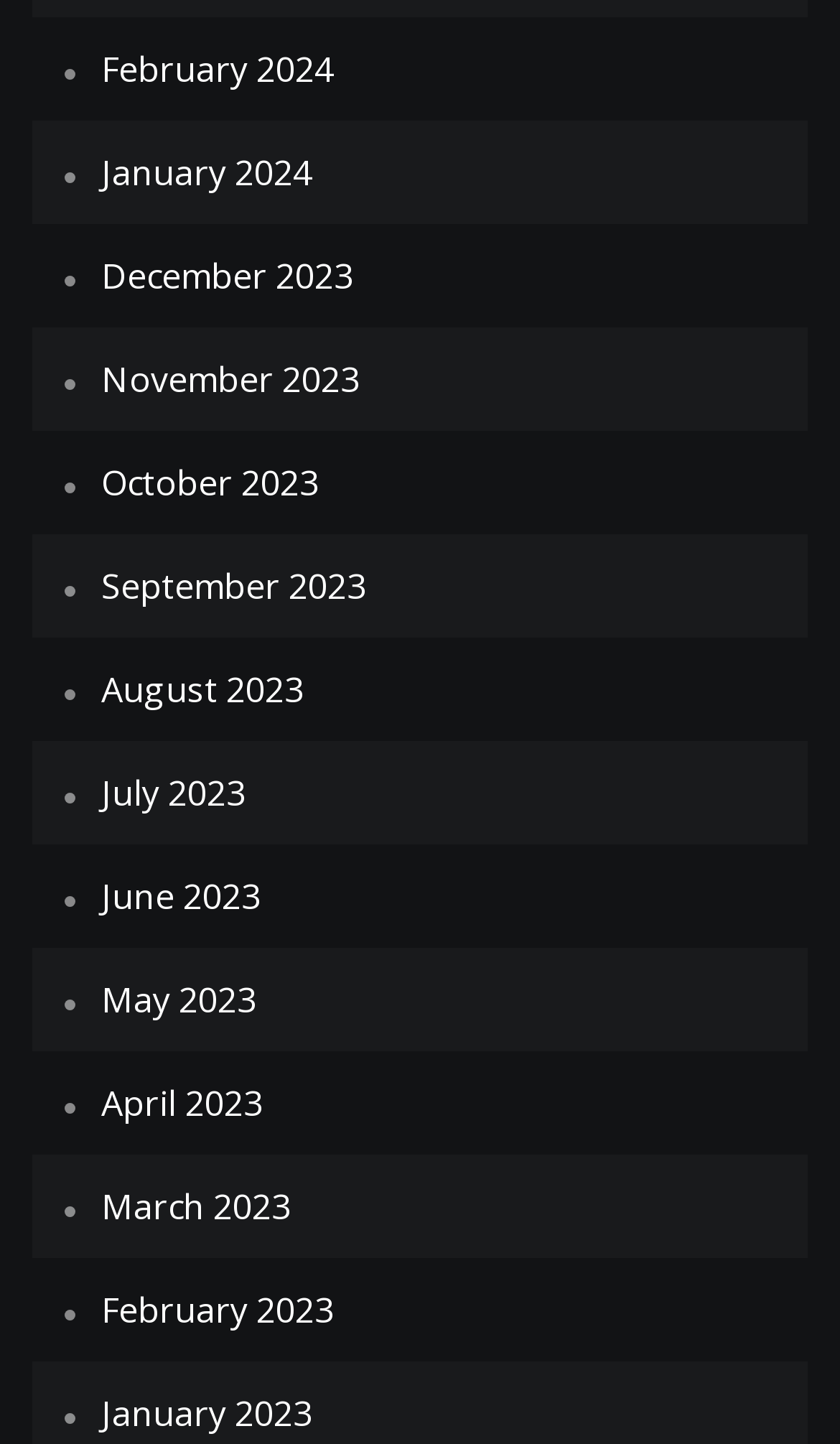Please identify the bounding box coordinates of the element on the webpage that should be clicked to follow this instruction: "Browse December 2023". The bounding box coordinates should be given as four float numbers between 0 and 1, formatted as [left, top, right, bottom].

[0.121, 0.175, 0.421, 0.208]